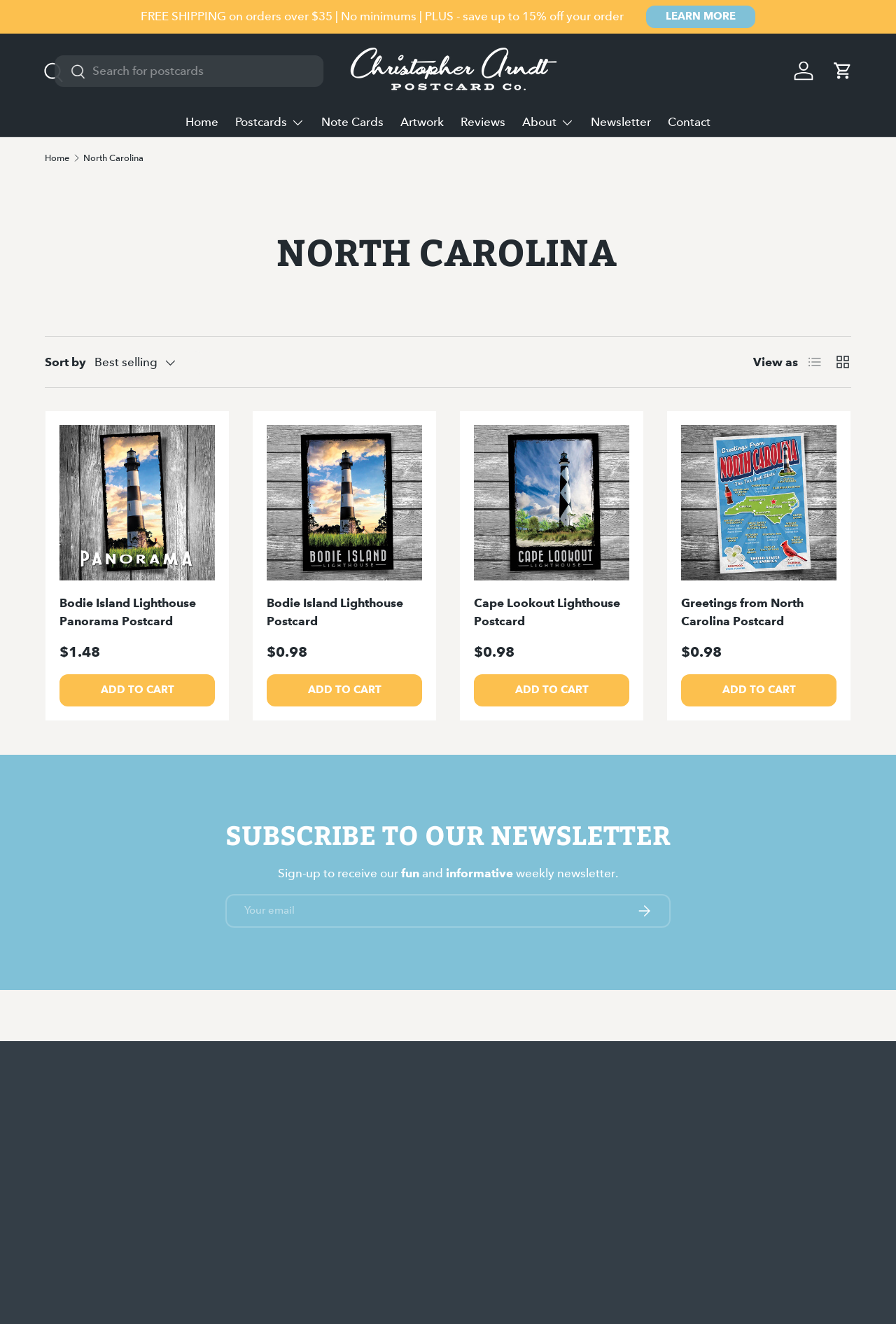Could you locate the bounding box coordinates for the section that should be clicked to accomplish this task: "Add Bodie Island Lighthouse Panorama Postcard to cart".

[0.066, 0.509, 0.24, 0.534]